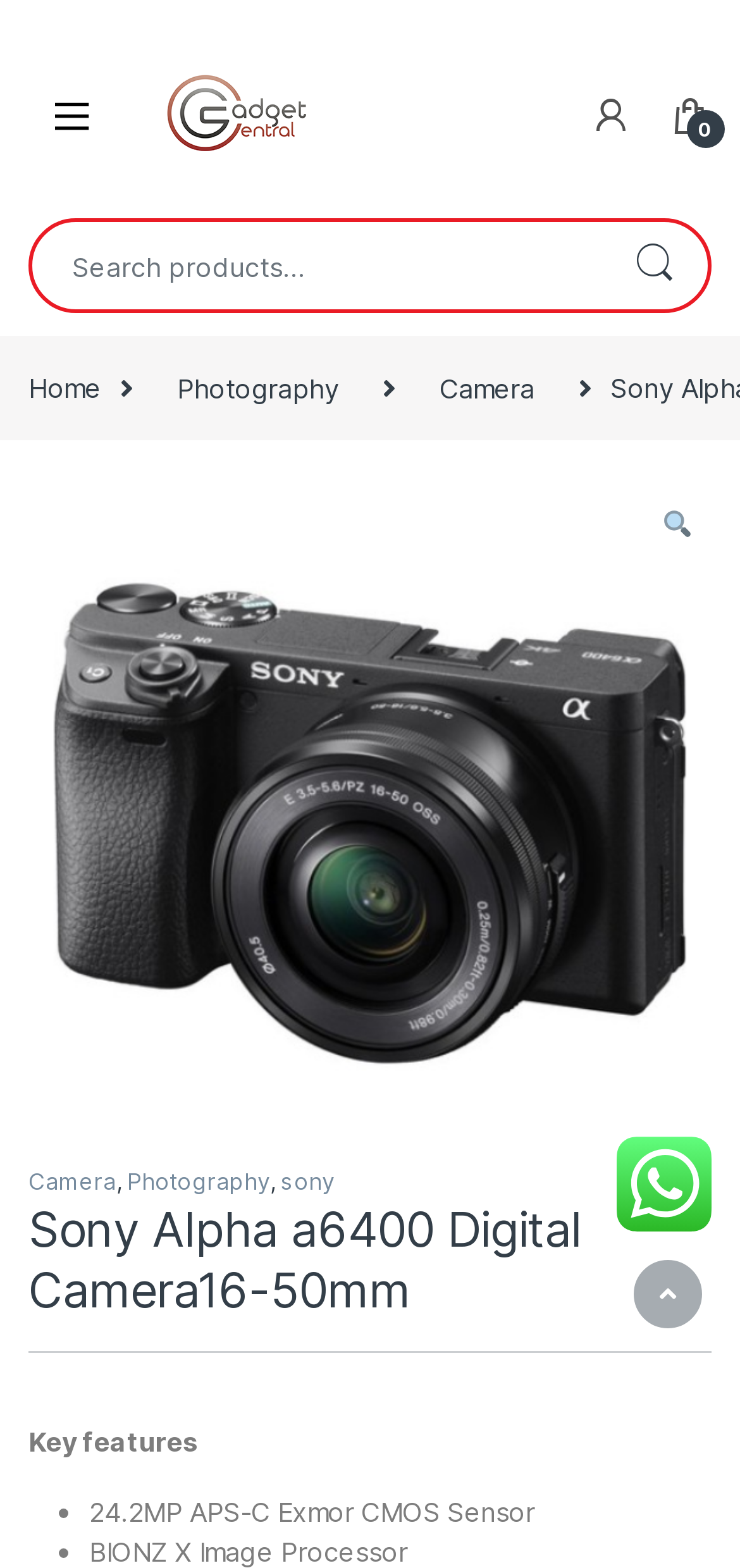Detail the webpage's structure and highlights in your description.

The webpage is about the Sony Alpha a6400 Digital Camera with a 16-50mm lens. At the top left, there is a button with an icon and a link to "Gadget Central" with an accompanying image. On the top right, there are two links, "r" and "n 0". Below these elements, there is a search bar with a label "Search for:" and a combobox to input search queries. The search bar also has a button labeled "Search" on the right.

Below the search bar, there is a navigation section with links to "Home", "Photography", "Camera", and a search icon. The "Camera" link is highlighted, indicating the current page.

The main content of the page starts with a heading that reads "Sony Alpha a6400 Digital Camera16-50mm". Below the heading, there is a horizontal separator. The key features of the camera are listed below, with bullet points. The features include a 24.2MP APS-C Exmor CMOS Sensor, a BIONZ X Image Processor, and Real-Time Eye AF & Real-Time Tracking.

At the bottom right of the page, there is a link to "Scroll to Top" and an image. There are a total of 5 images on the page, including the one in the top left corner, the one in the navigation section, and the one at the bottom right.